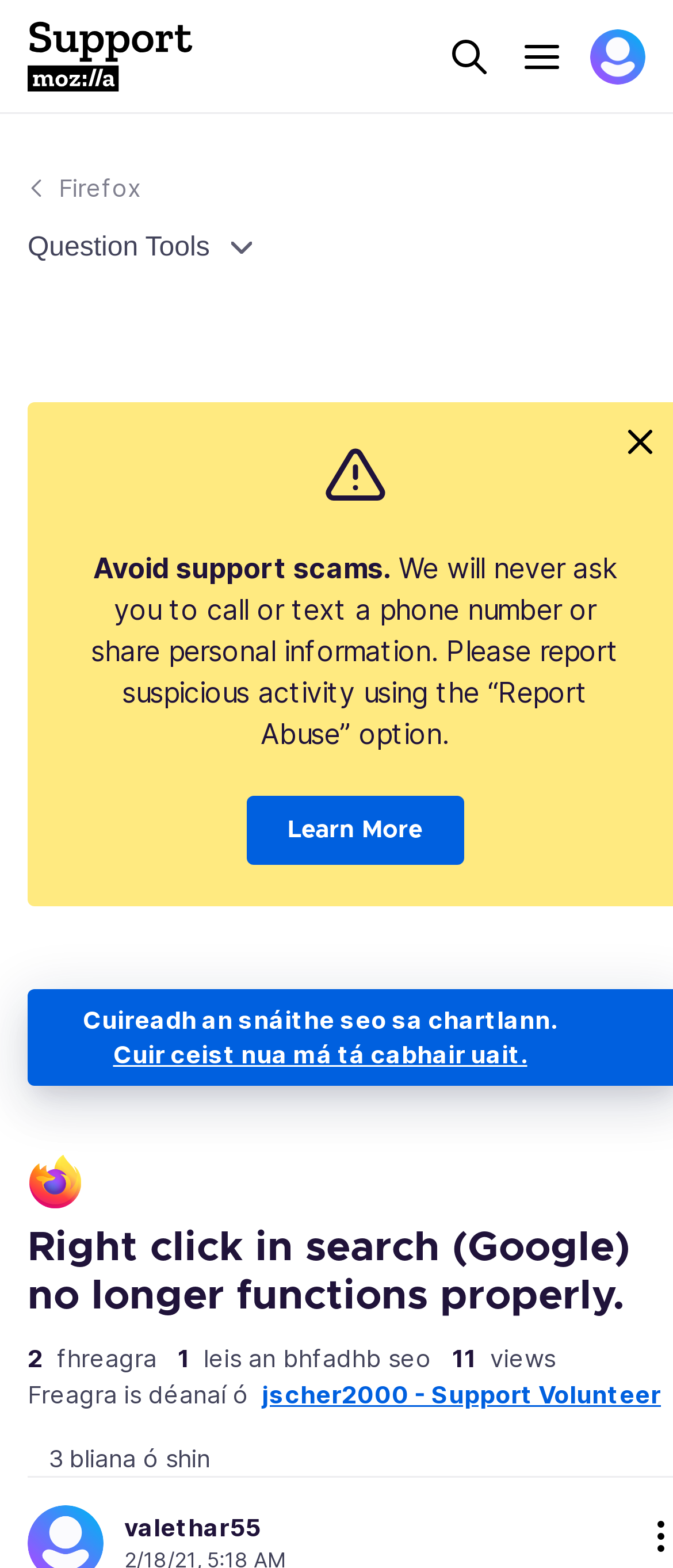Please provide the bounding box coordinates for the element that needs to be clicked to perform the instruction: "Subscribe". The coordinates must consist of four float numbers between 0 and 1, formatted as [left, top, right, bottom].

None